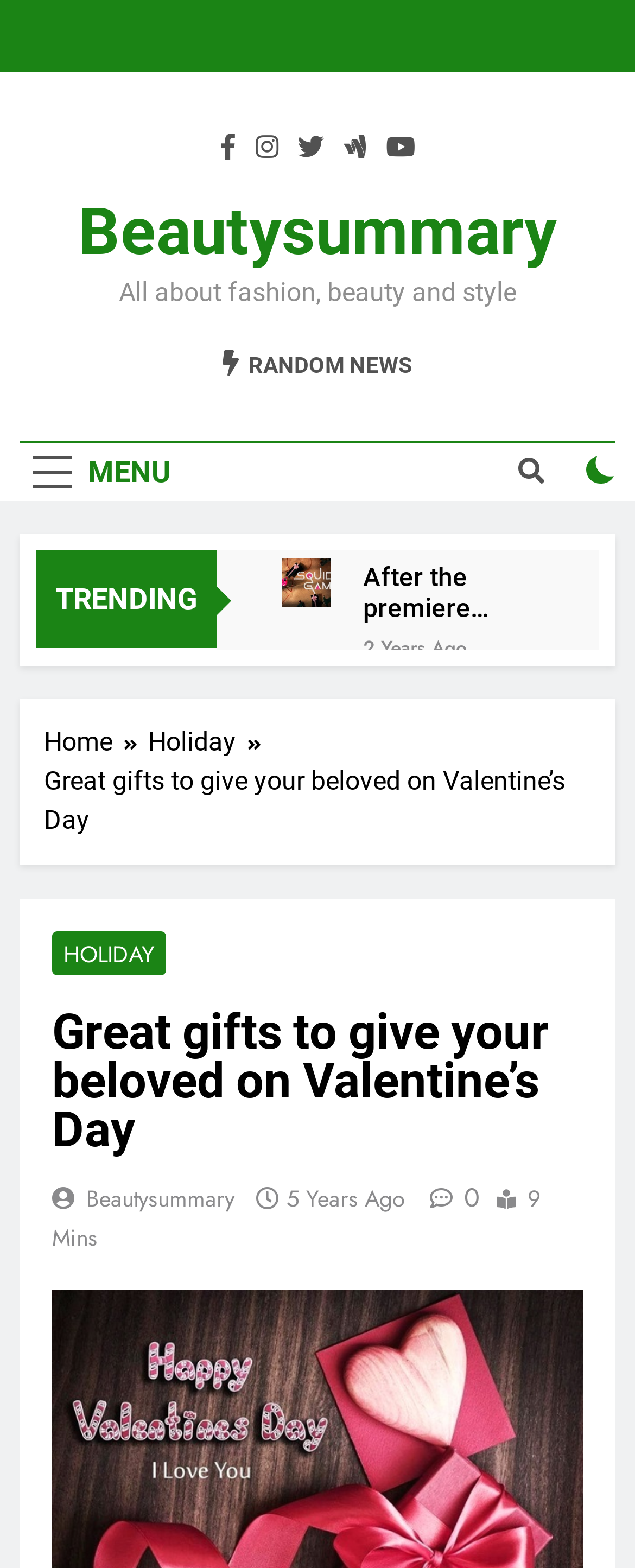Detail the features and information presented on the webpage.

This webpage appears to be a blog or news website focused on fashion, beauty, and lifestyle. The title of the webpage is "Gifts for St. Valentine's Day Valentine - choose for loved ones" and it has a navigation menu at the top left corner with a "MENU" button and a search icon.

Below the navigation menu, there is a section with a heading "TRENDING" and a series of news articles or blog posts with images, headings, and links. Each article has a timestamp indicating when it was published, ranging from 2 to 5 years ago.

The articles are arranged in a grid layout, with three columns and multiple rows. The images are rectangular in shape and vary in size, but are generally around 100-200 pixels in width and height. The headings are in a larger font size and are placed above the images, while the links are in a smaller font size and are placed below the images.

Some of the article headings include "After the premiere “Squid Game” everyone started buying white Slip-On of Vans.", "Fashion spring-summer 2020. Main trends", "Ways to save money – 6 smart ways to save up to 30% of your money.", and "What is the danger of ectoparasites for pets?". The articles seem to be a mix of fashion, beauty, and lifestyle topics.

At the bottom of the page, there is a section with a heading "Great gifts to give your beloved on Valentine’s Day" and a series of links to related articles or categories, including "HOLIDAY" and "Beautysummary". There is also a timestamp indicating when the article was published, which is 5 years ago.